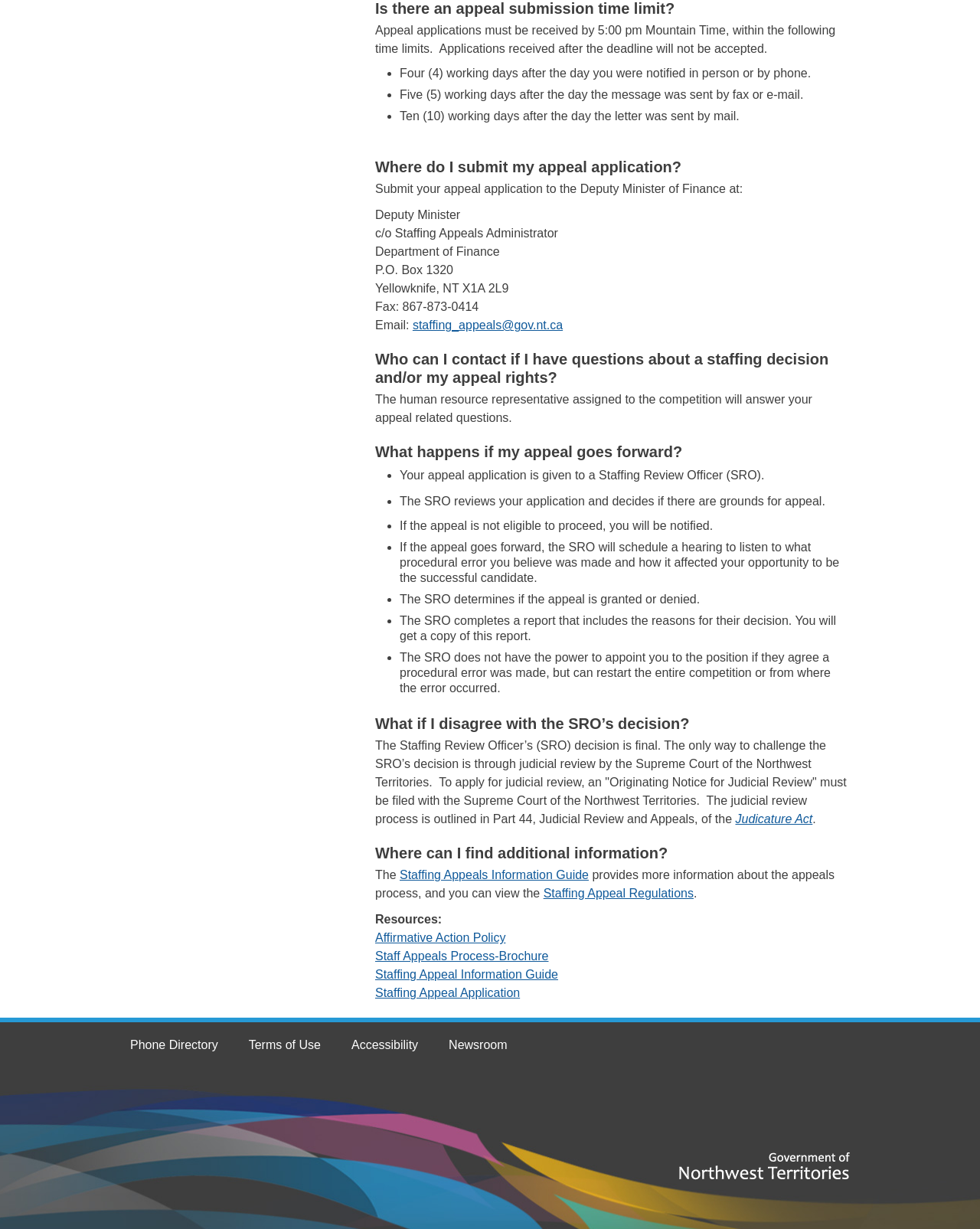Based on the element description "Staffing Appeal Application", predict the bounding box coordinates of the UI element.

[0.383, 0.803, 0.531, 0.813]